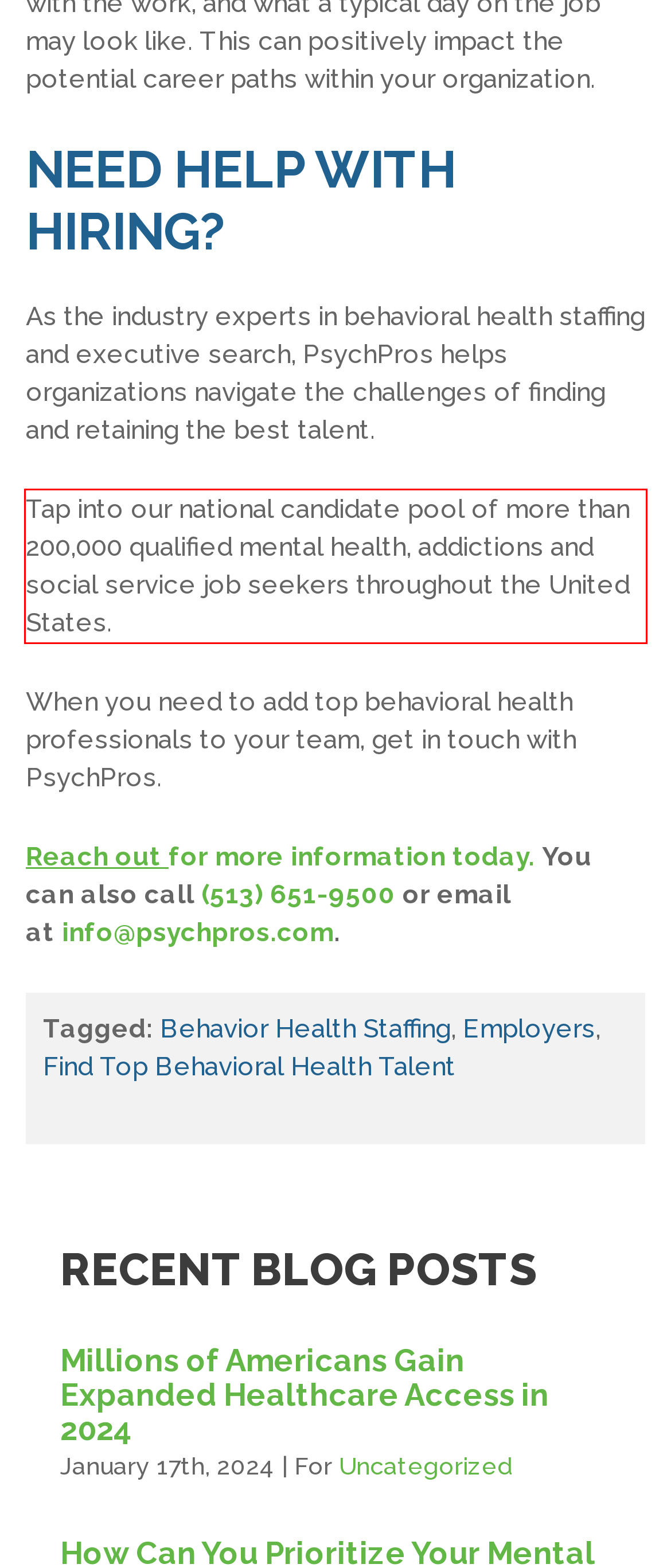You are given a webpage screenshot with a red bounding box around a UI element. Extract and generate the text inside this red bounding box.

Tap into our national candidate pool of more than 200,000 qualified mental health, addictions and social service job seekers throughout the United States.